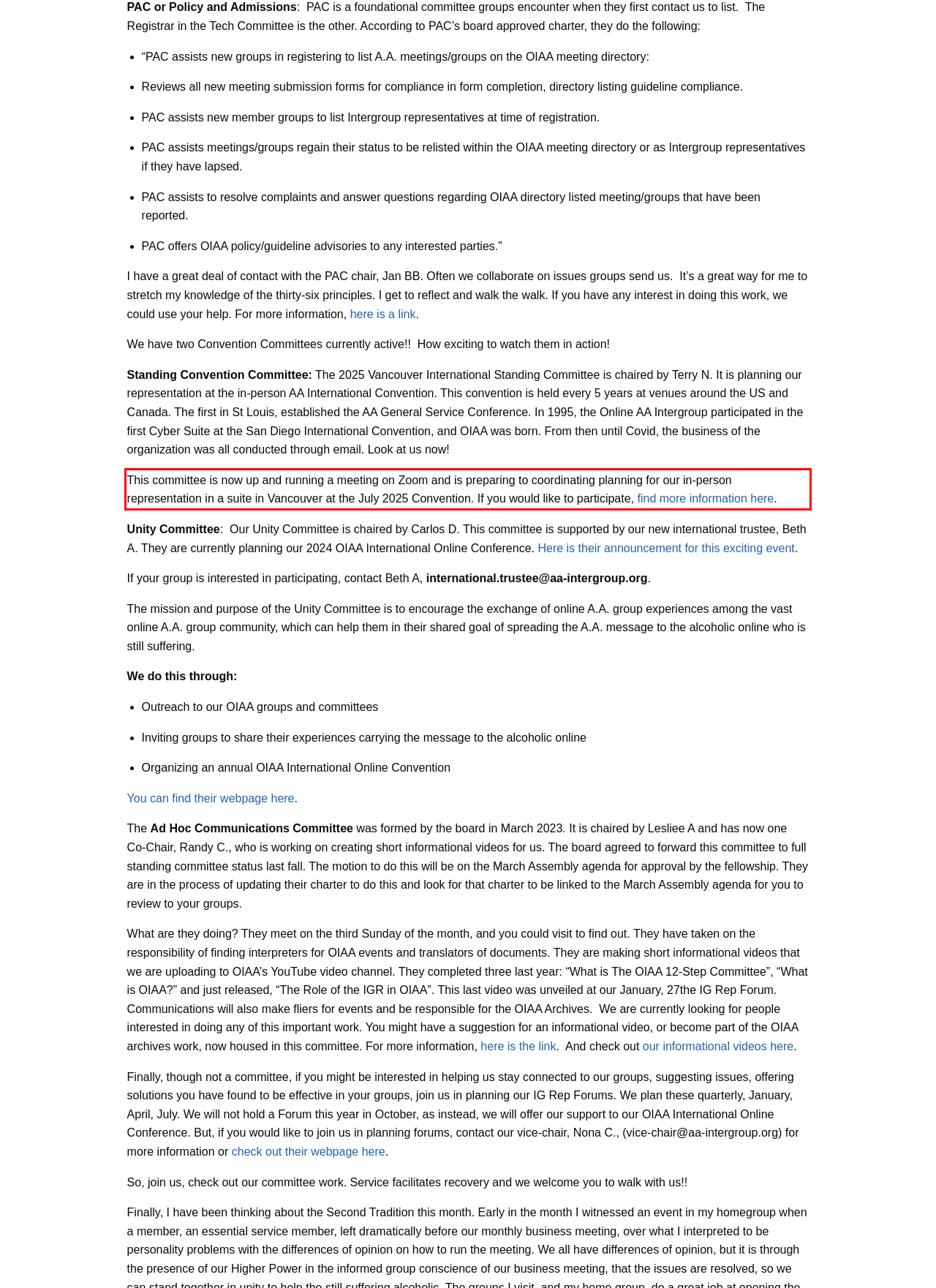Your task is to recognize and extract the text content from the UI element enclosed in the red bounding box on the webpage screenshot.

This committee is now up and running a meeting on Zoom and is preparing to coordinating planning for our in-person representation in a suite in Vancouver at the July 2025 Convention. If you would like to participate, find more information here.